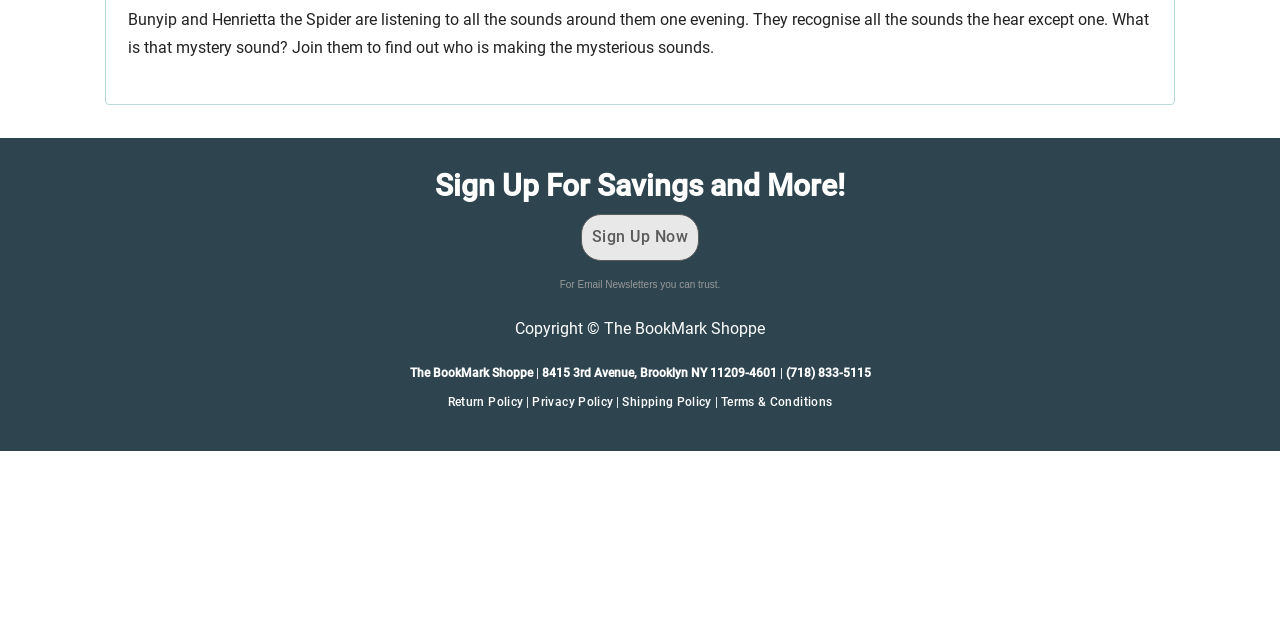Give the bounding box coordinates for the element described by: "Sign Up Now".

[0.454, 0.335, 0.546, 0.408]